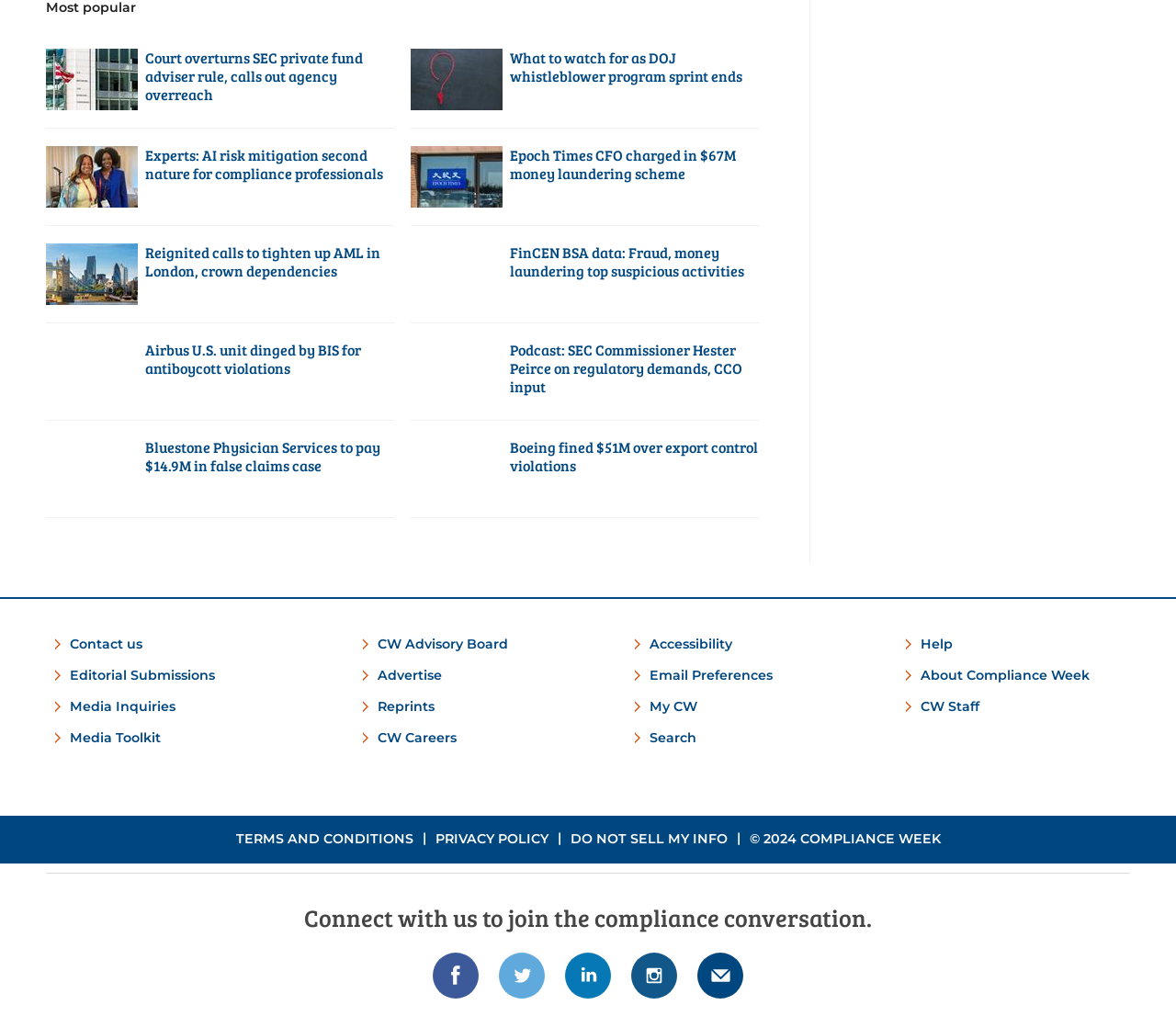What is the name of the unit fined for export control violations?
Based on the image, please offer an in-depth response to the question.

According to the link 'Boeing fined $51M over export control violations', the Boeing 737 unit is involved in export control violations.